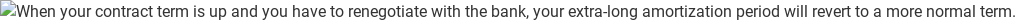Describe all the important aspects and details of the image.

The image illustrates an important concept in mortgage management: upon reaching the end of a mortgage contract term, borrowers must renegotiate with their bank. One key aspect of this process is that any excessive amortization period adopted during the loan can revert to a more standard timeframe. This notion emphasizes the dynamics of mortgage restructuring and the temporary nature of seemingly extended repayment plans on paper. Additionally, the image is accompanied by a credit line indicating it is sourced from Getty Images/iStockphoto.